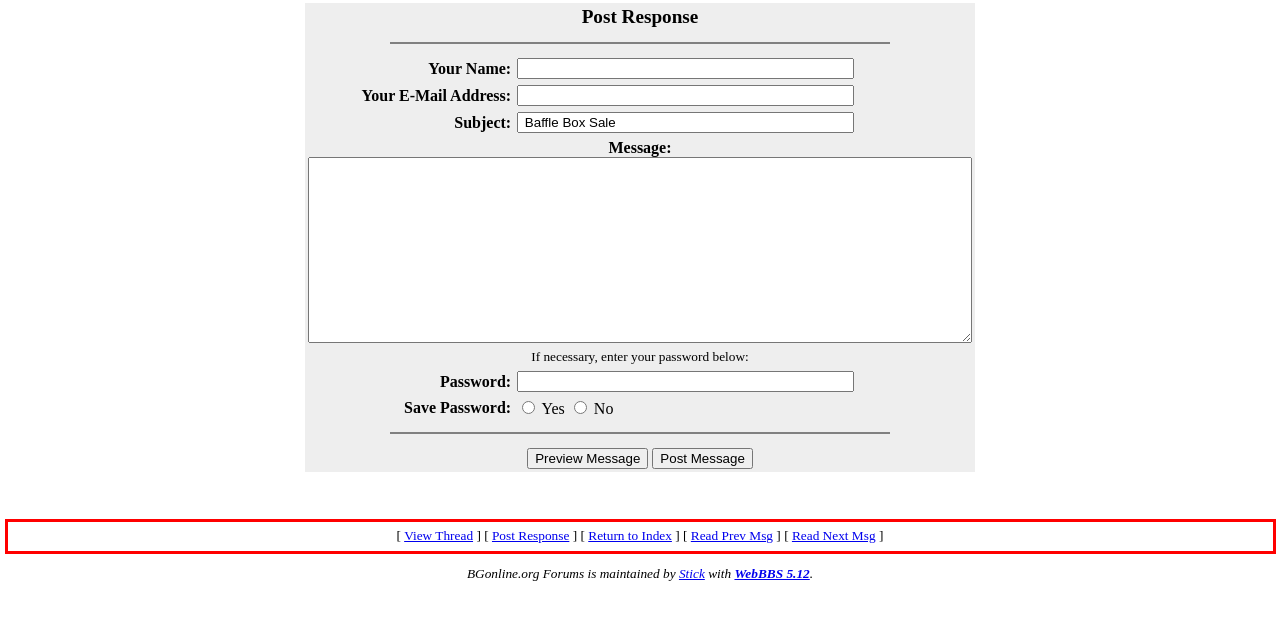Please identify and extract the text content from the UI element encased in a red bounding box on the provided webpage screenshot.

[ View Thread ] [ Post Response ] [ Return to Index ] [ Read Prev Msg ] [ Read Next Msg ]